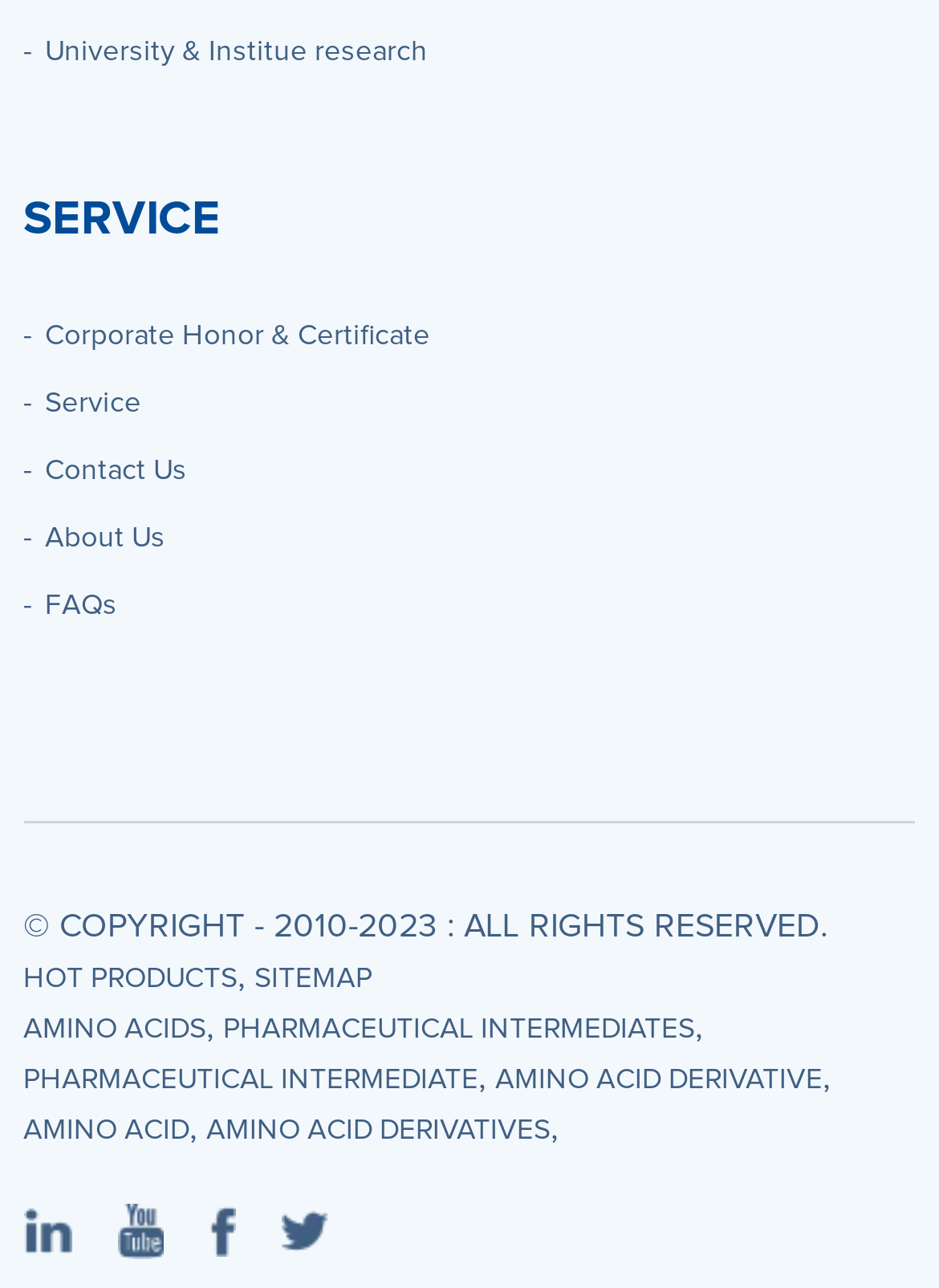Using the description: "University & Institue research", determine the UI element's bounding box coordinates. Ensure the coordinates are in the format of four float numbers between 0 and 1, i.e., [left, top, right, bottom].

[0.048, 0.024, 0.456, 0.058]